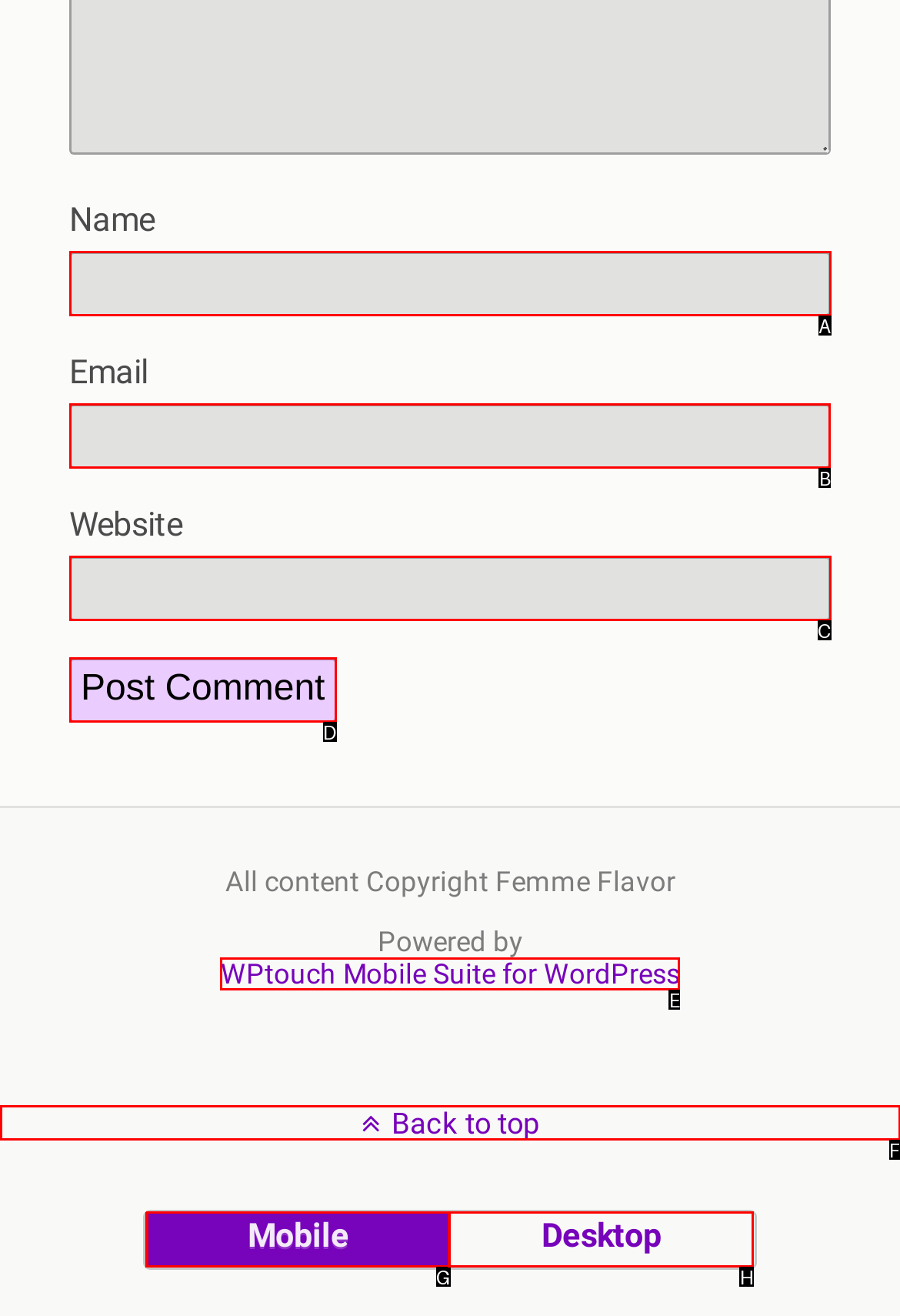Identify the HTML element that should be clicked to accomplish the task: Input your email
Provide the option's letter from the given choices.

B